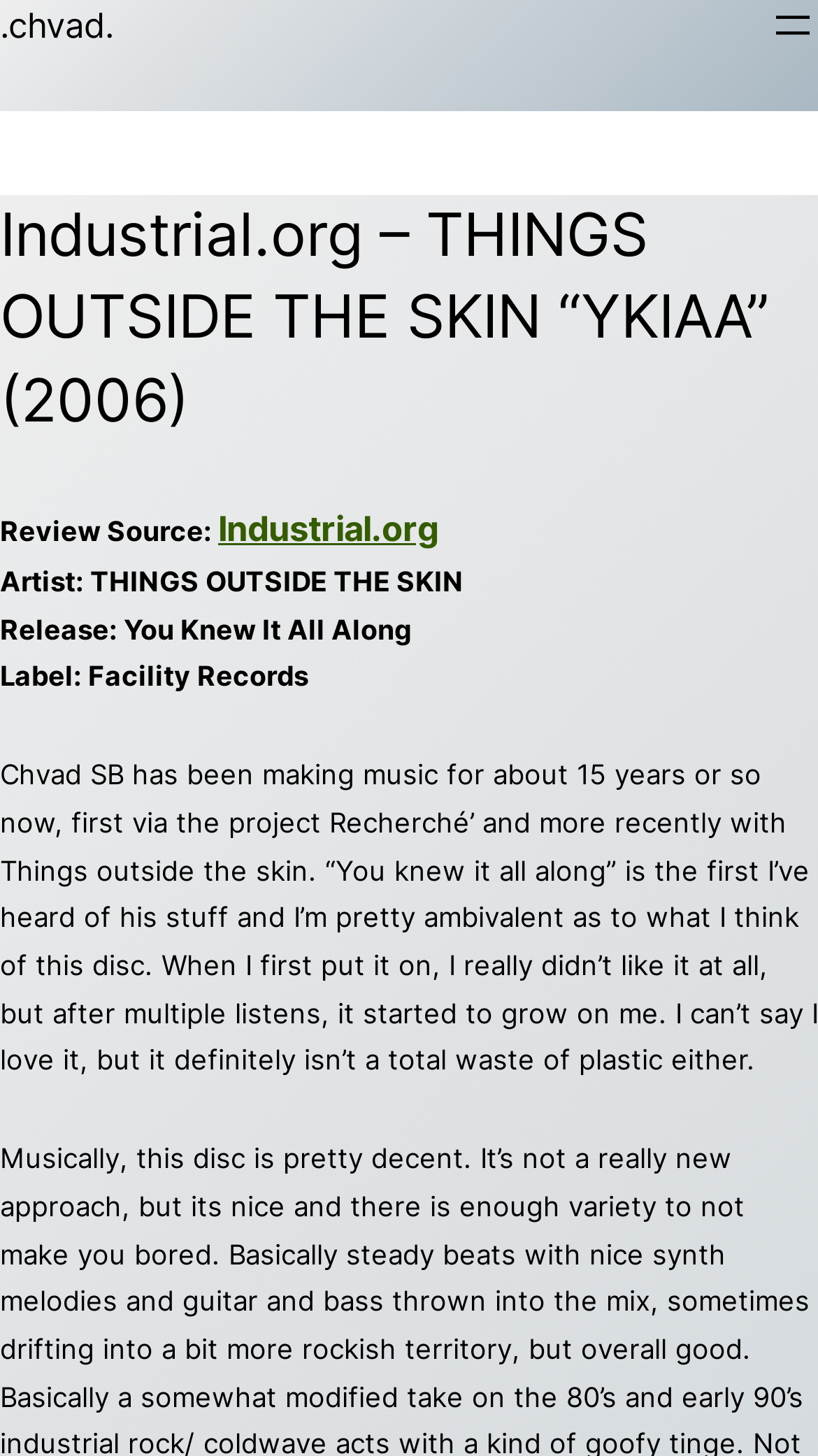Based on the element description, predict the bounding box coordinates (top-left x, top-left y, bottom-right x, bottom-right y) for the UI element in the screenshot: aria-label="Open menu"

[0.938, 0.0, 1.0, 0.035]